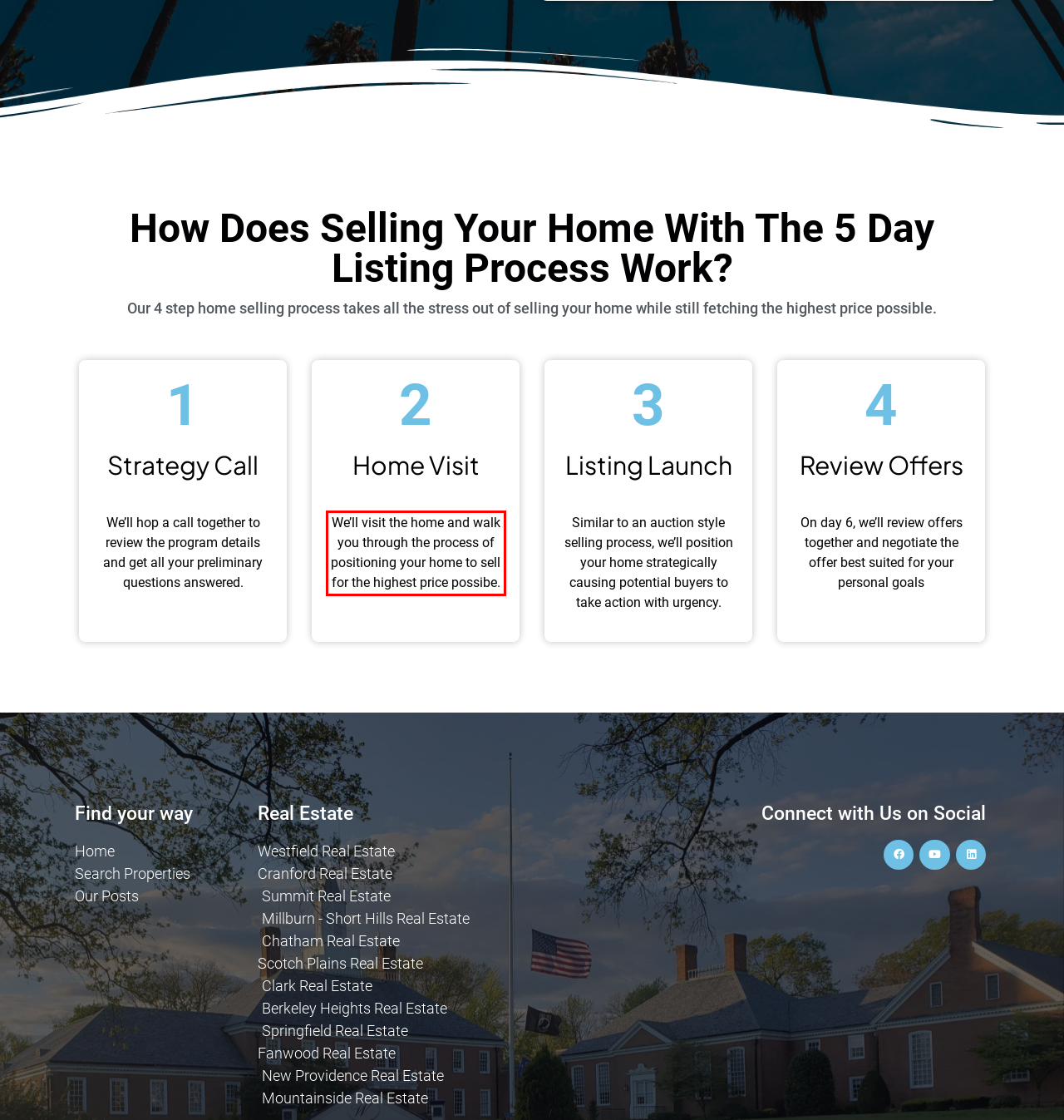Identify and transcribe the text content enclosed by the red bounding box in the given screenshot.

We’ll visit the home and walk you through the process of positioning your home to sell for the highest price possibe.